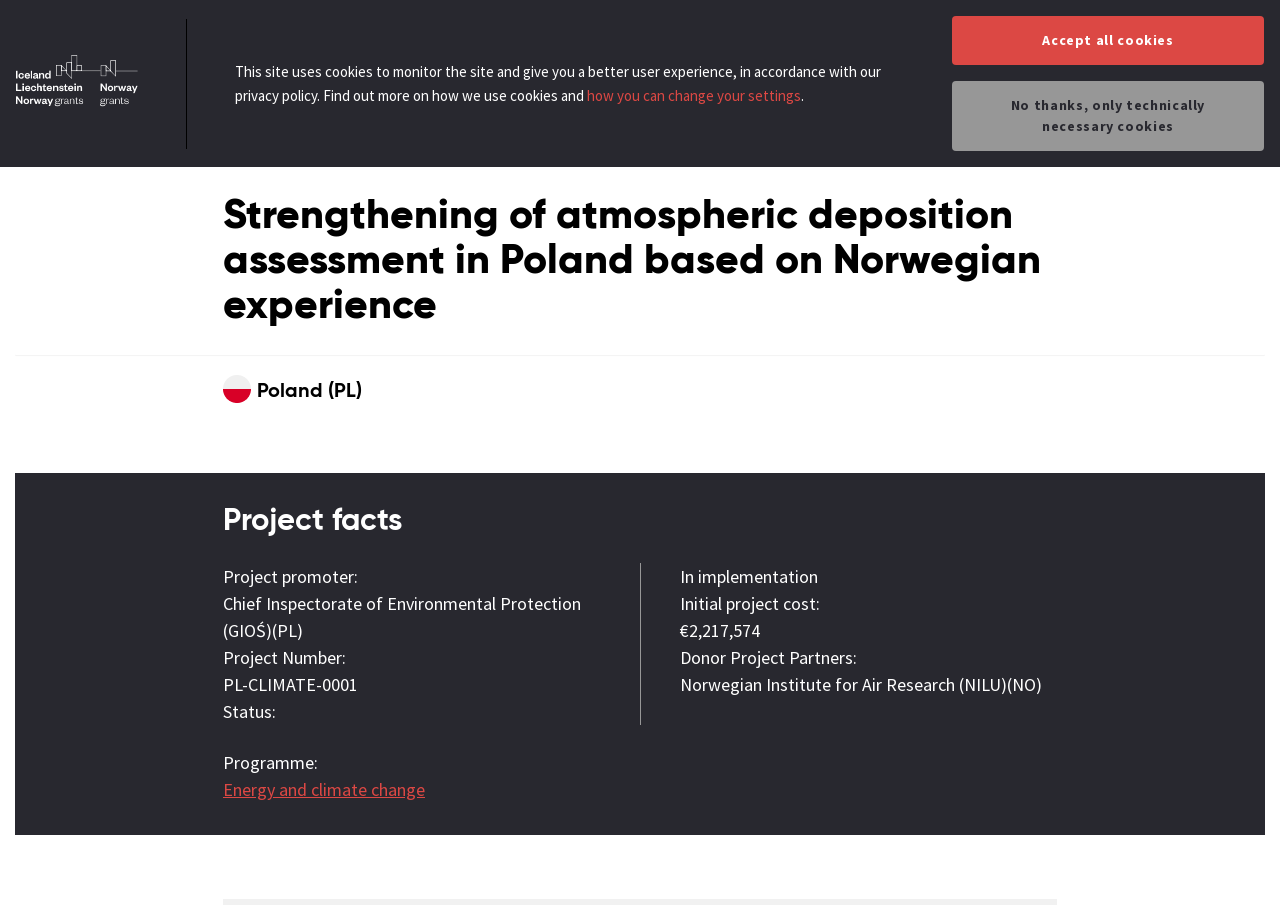Can you extract the headline from the webpage for me?

Strengthening of atmospheric deposition assessment in Poland based on Norwegian experience